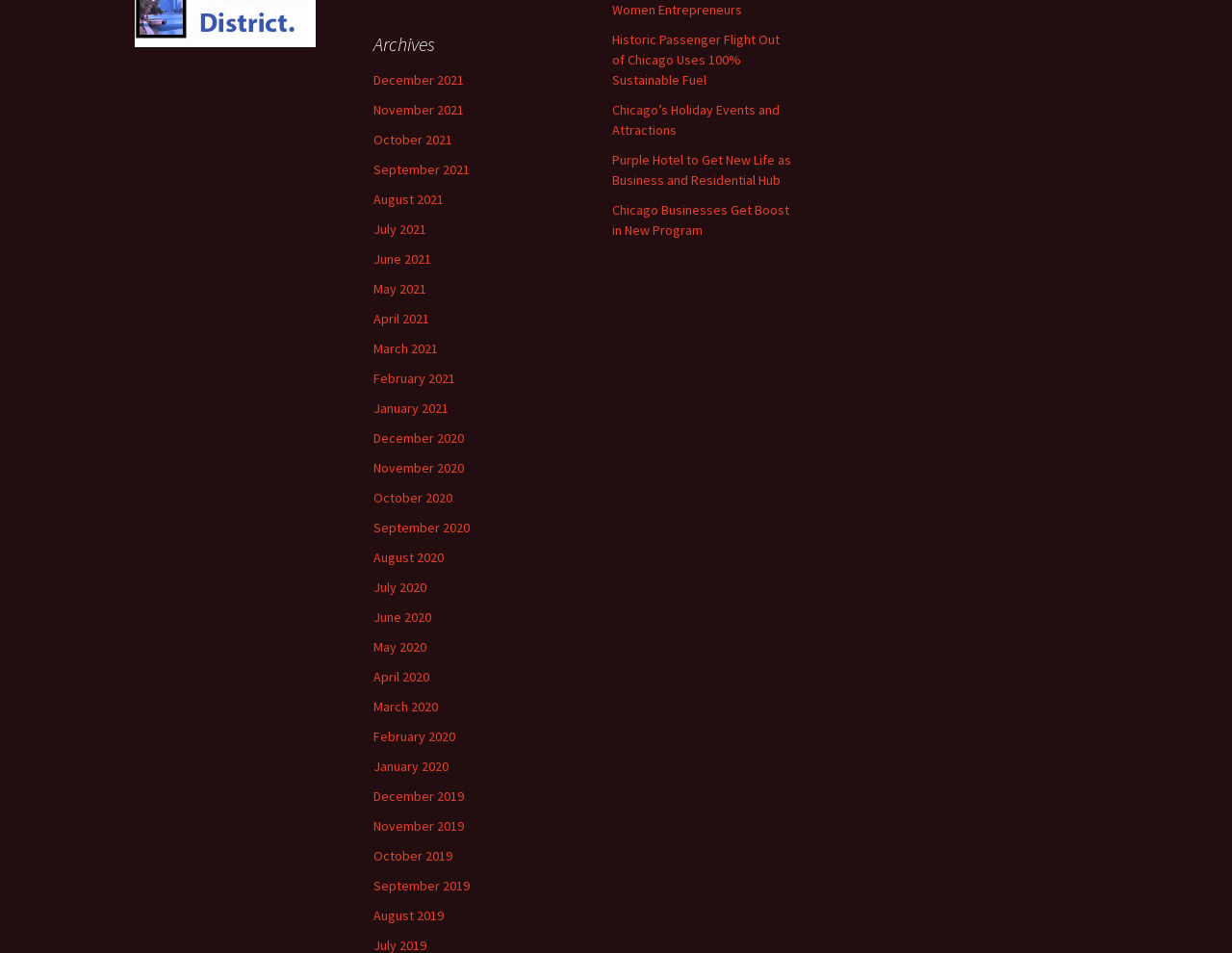Please identify the bounding box coordinates of the element I should click to complete this instruction: 'Check news from August 2020'. The coordinates should be given as four float numbers between 0 and 1, like this: [left, top, right, bottom].

[0.303, 0.576, 0.36, 0.594]